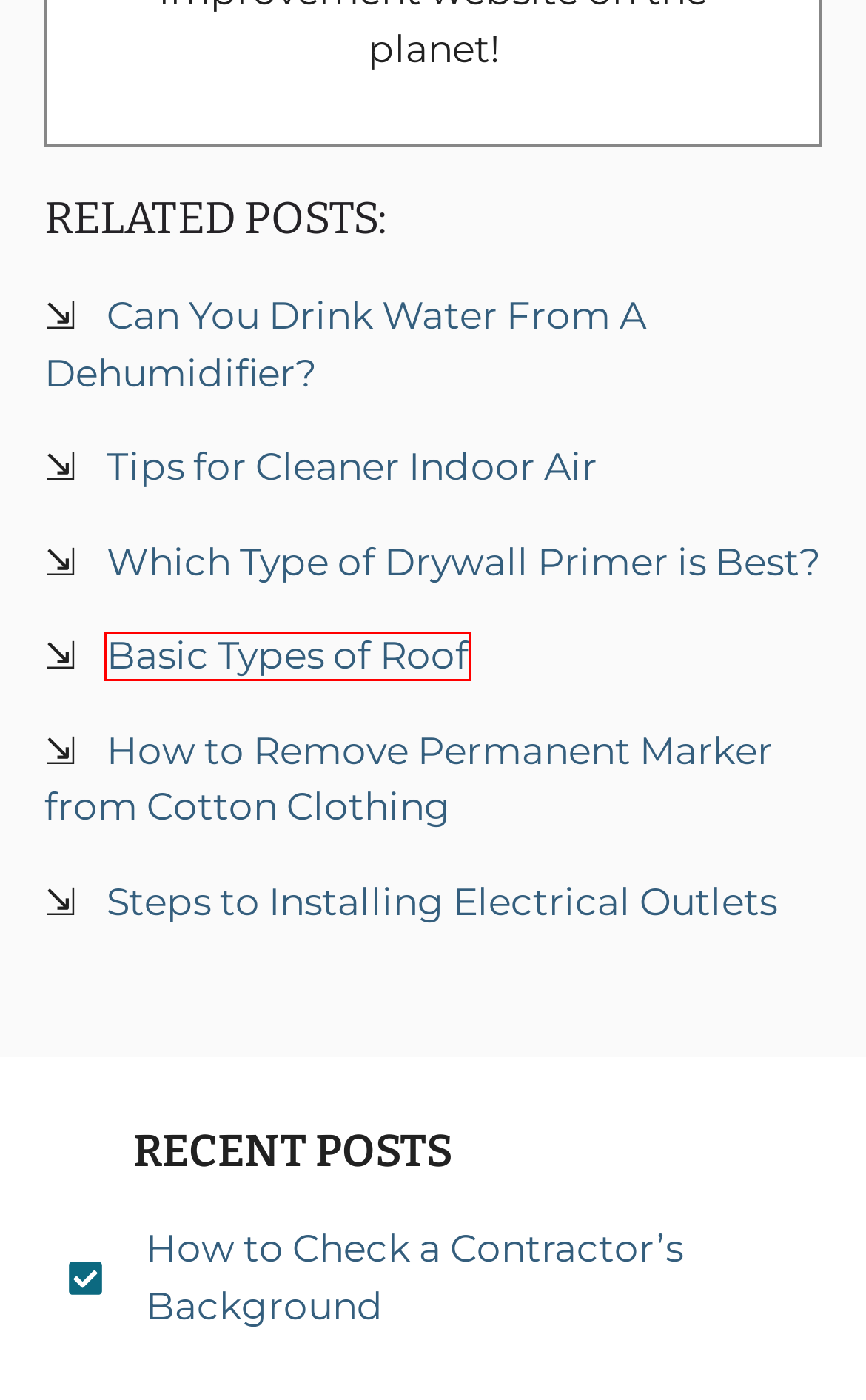Given a screenshot of a webpage with a red bounding box highlighting a UI element, choose the description that best corresponds to the new webpage after clicking the element within the red bounding box. Here are your options:
A. Tips for Cleaner Indoor Air | Daily Thrive
B. Privacy Policy | Daily Thrive
C. Basic Types of Roof | Daily Thrive
D. How to Remove Permanent Marker from Cotton Clothing | Daily Thrive
E. Can You Drink Water From A Dehumidifier? | Daily Thrive
F. Steps to Installing Electrical Outlets | Daily Thrive
G. How to Check a Contractor's Background | Daily Thrive
H. Which Type of Drywall Primer is Best? | Daily Thrive

C